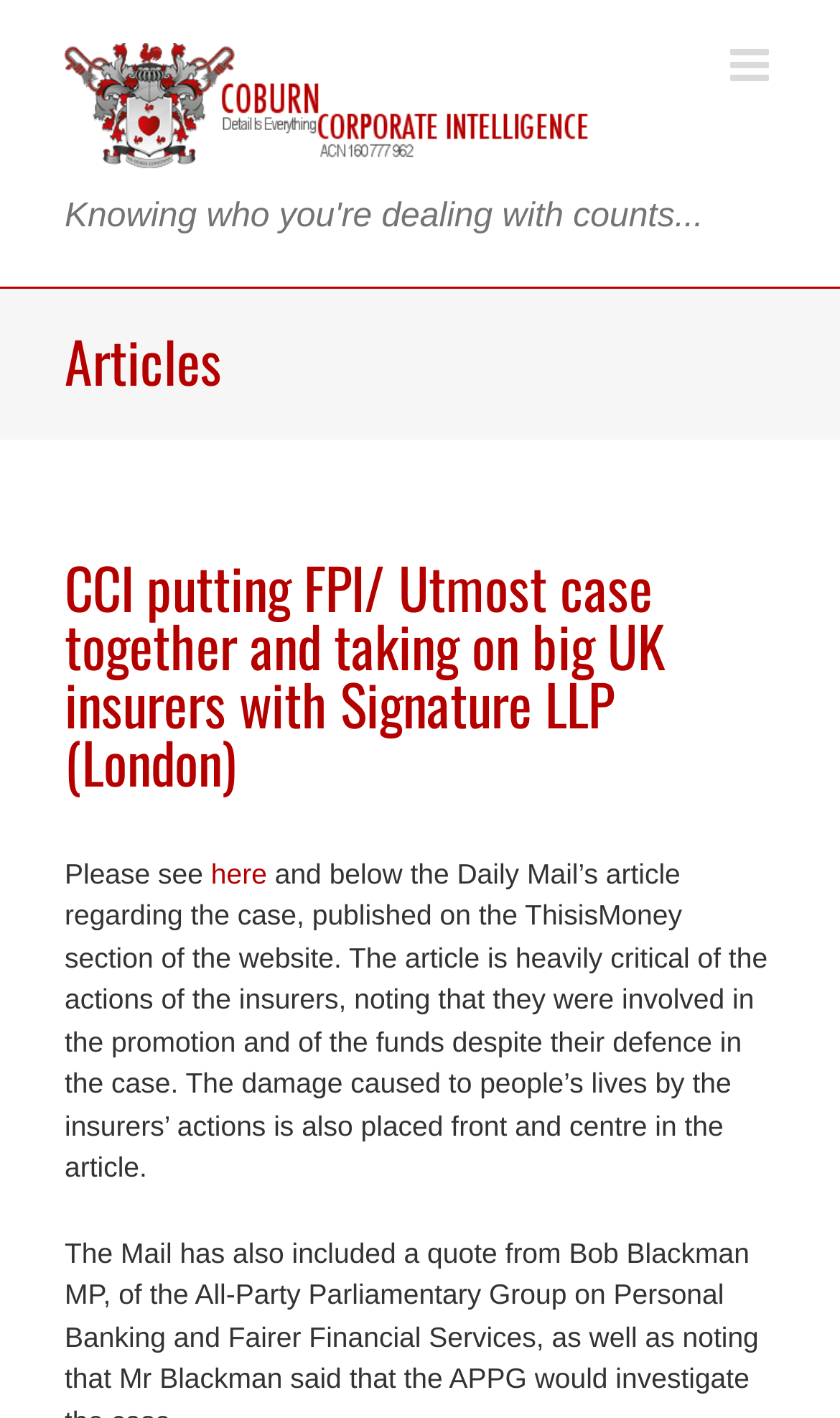Please find the bounding box coordinates (top-left x, top-left y, bottom-right x, bottom-right y) in the screenshot for the UI element described as follows: here

[0.251, 0.605, 0.318, 0.628]